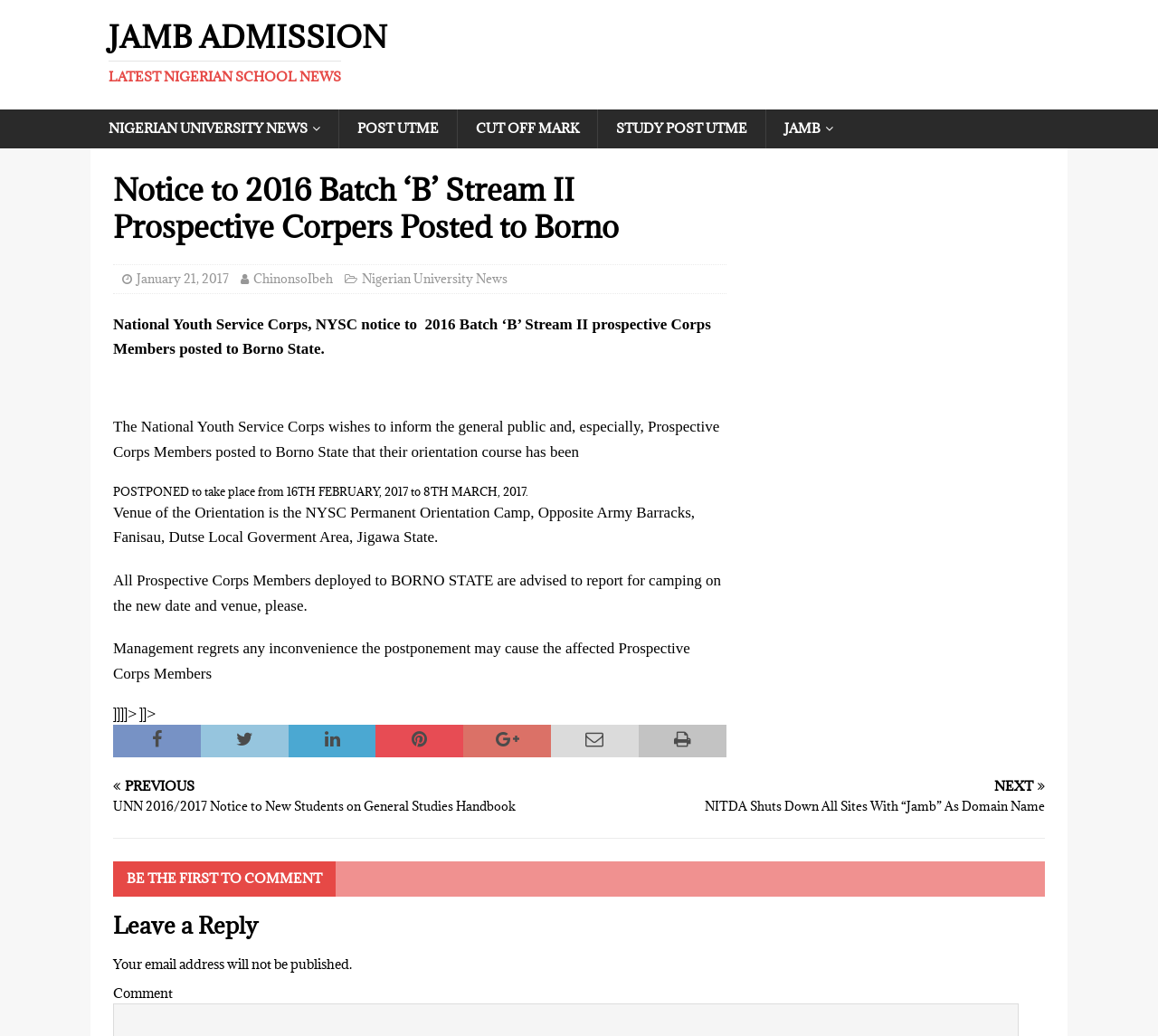Please provide a comprehensive answer to the question below using the information from the image: What is the category of the news?

The category of the news is Nigerian University News, as indicated by the link 'Nigerian University News' in the article section of the webpage.